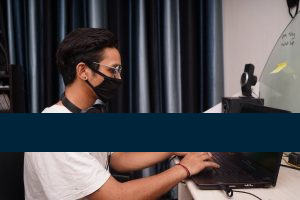Formulate a detailed description of the image content.

The image captures a student sitting at a desk, engaged in online learning while wearing a mask, highlighting the adaptations required due to the COVID-19 pandemic. The student is focused on a laptop, surrounded by a home environment that reflects the new normal for education. This setup symbolizes the challenges students face, including the necessity of technology and the implementation of health guidelines, illustrating the broader impact of the pandemic on educational practices and mental health. The colorful backdrop of curtains suggests an attempt to create a conducive learning environment despite the ongoing disruptions. This scene encapsulates the realities of virtual schooling during a time when traditional classroom experiences were fundamentally altered.